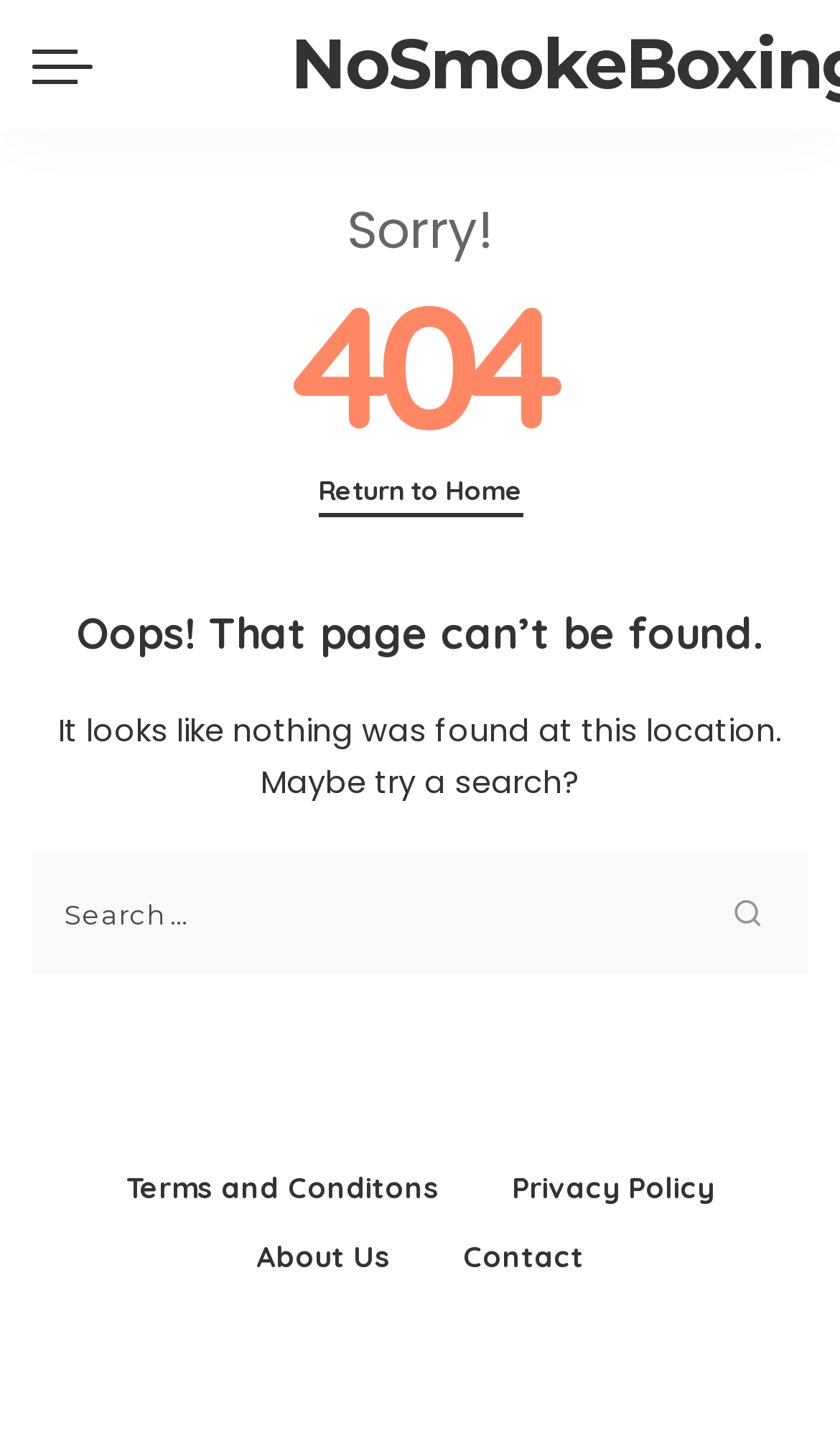Locate the bounding box coordinates of the clickable region necessary to complete the following instruction: "View Terms and Conditions". Provide the coordinates in the format of four float numbers between 0 and 1, i.e., [left, top, right, bottom].

[0.132, 0.816, 0.54, 0.841]